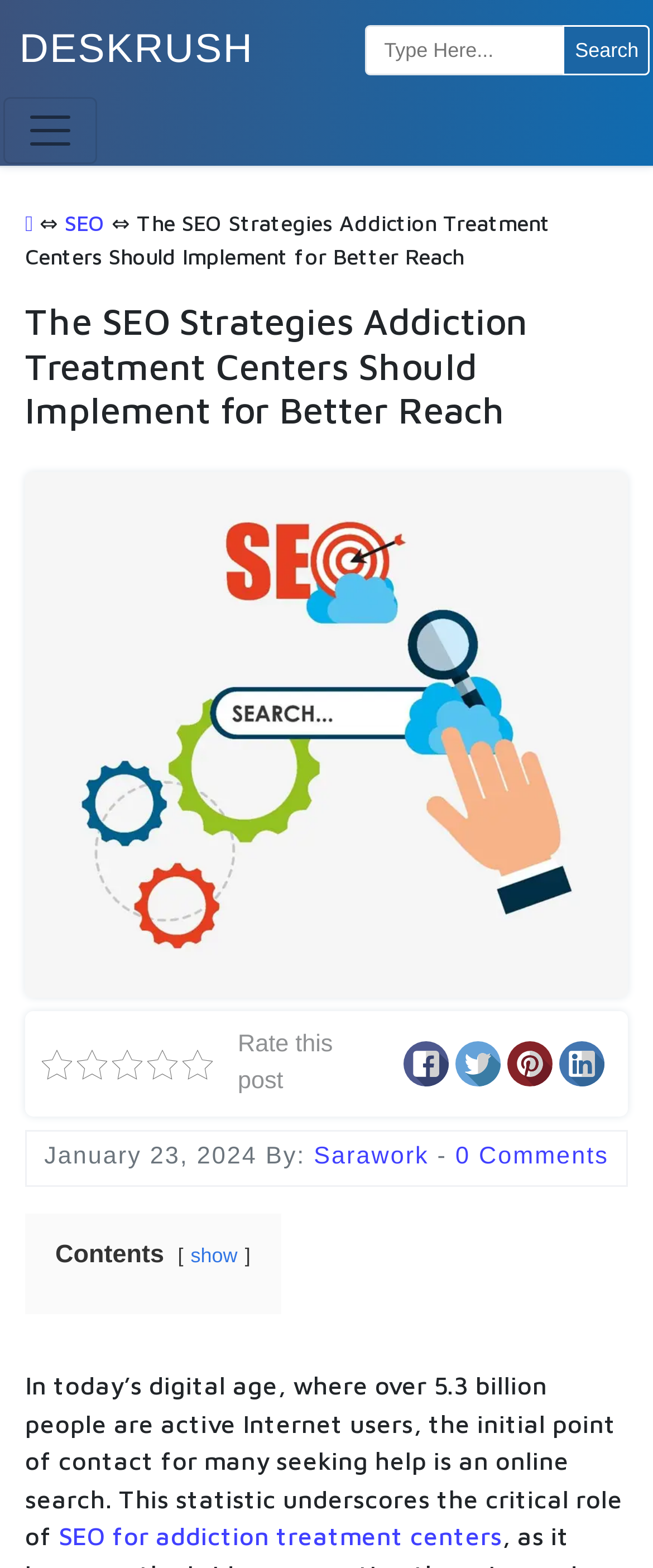Find the bounding box coordinates of the element to click in order to complete this instruction: "Click on the SEO link". The bounding box coordinates must be four float numbers between 0 and 1, denoted as [left, top, right, bottom].

[0.099, 0.134, 0.161, 0.151]